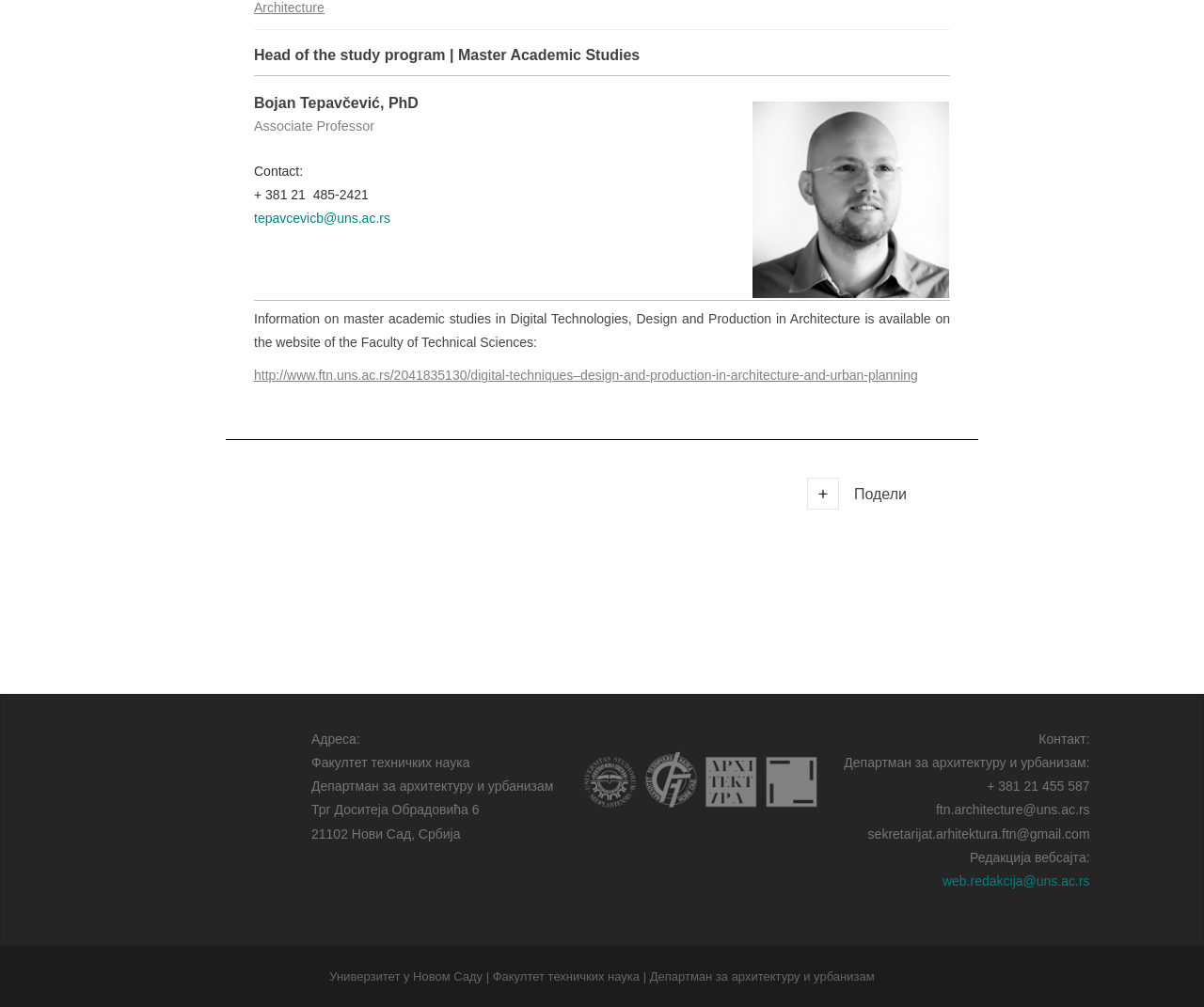What is the URL of the faculty's website?
Please elaborate on the answer to the question with detailed information.

The answer can be found in the link element with the text 'http://www.ftn.uns.ac.rs/2041835130/digital-techniques–design-and-production-in-architecture-and-urban-planning' which is located in the information section of the webpage, indicating that the URL of the faculty's website is http://www.ftn.uns.ac.rs/.